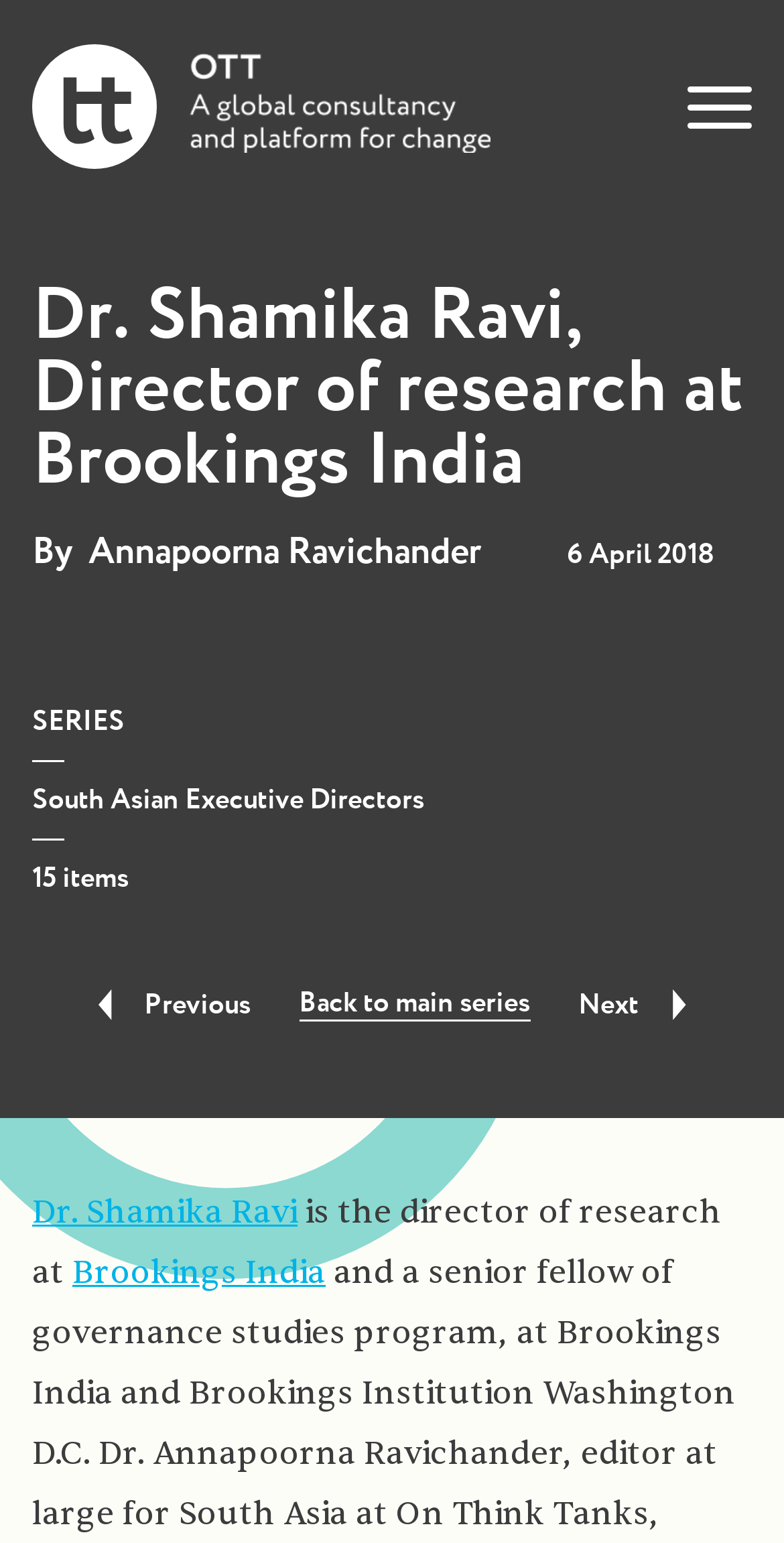Look at the image and answer the question in detail:
What is the name of the series?

The series name is mentioned in the text as 'South Asian Executive Directors' which is located below the heading and above the description of Dr. Shamika Ravi.